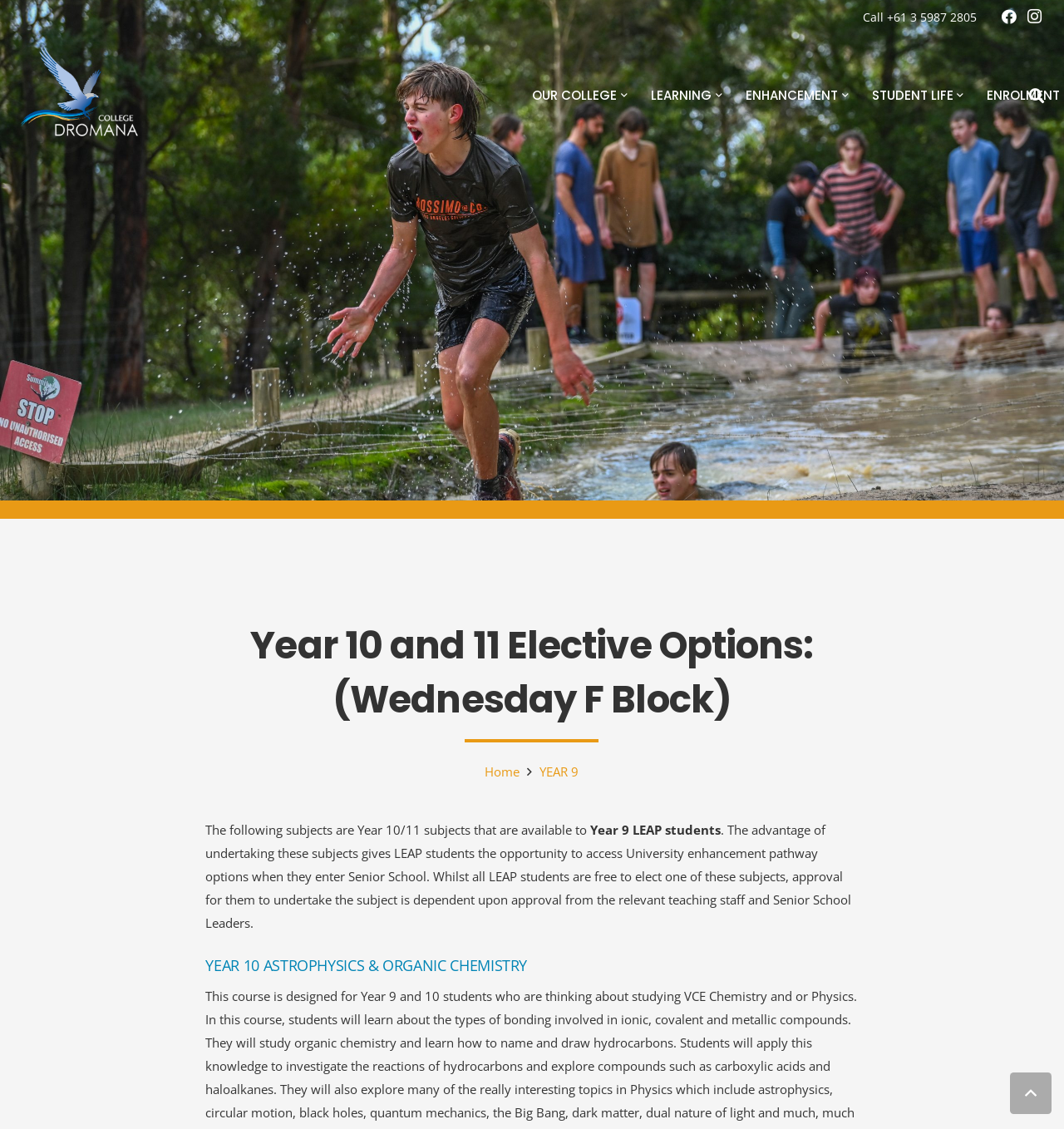Provide the bounding box coordinates for the UI element described in this sentence: "Call +61 3 5987 2805". The coordinates should be four float values between 0 and 1, i.e., [left, top, right, bottom].

[0.811, 0.008, 0.918, 0.022]